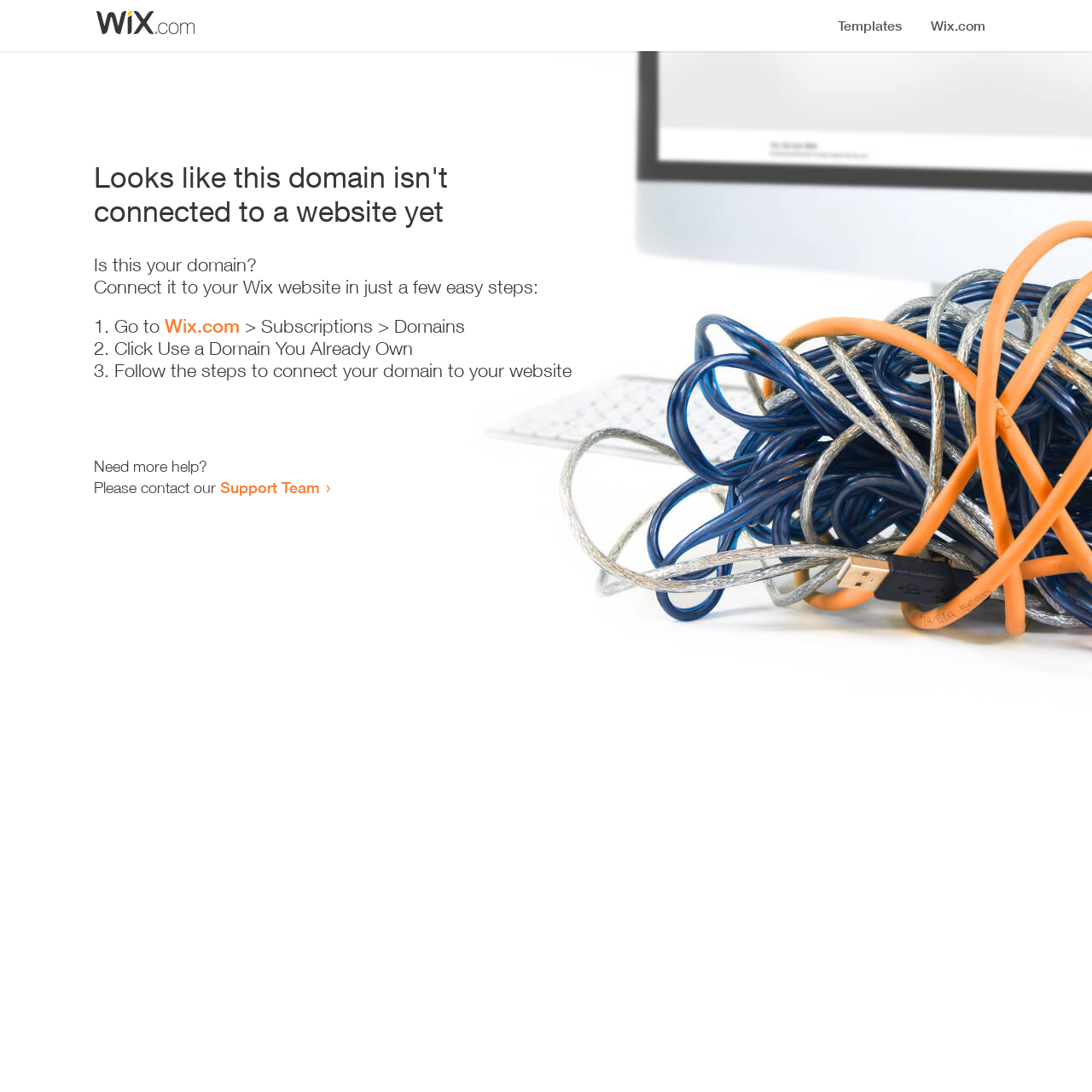Using the format (top-left x, top-left y, bottom-right x, bottom-right y), provide the bounding box coordinates for the described UI element. All values should be floating point numbers between 0 and 1: Support Team

[0.202, 0.438, 0.293, 0.455]